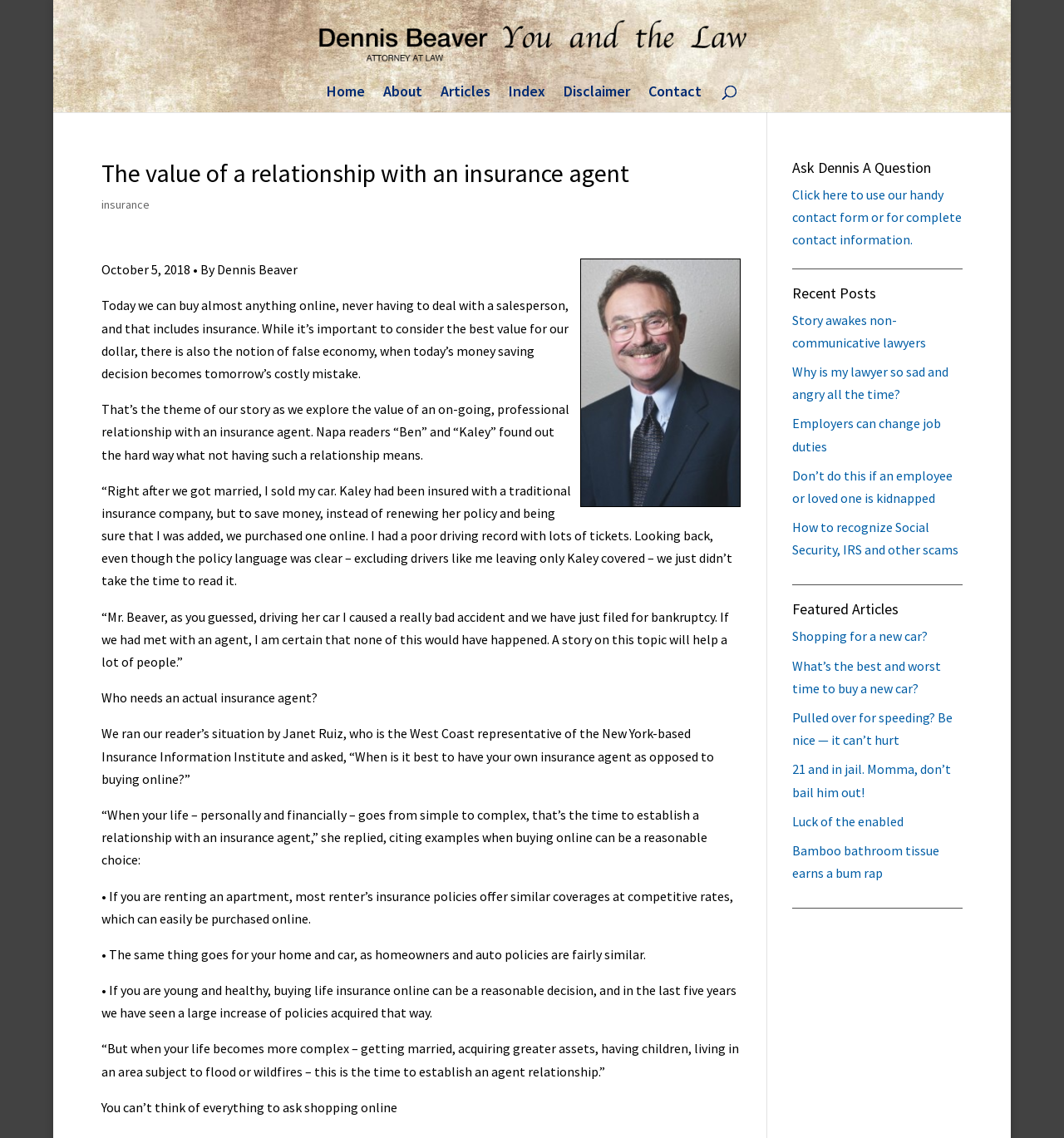Locate the bounding box of the user interface element based on this description: "About".

[0.361, 0.075, 0.397, 0.099]